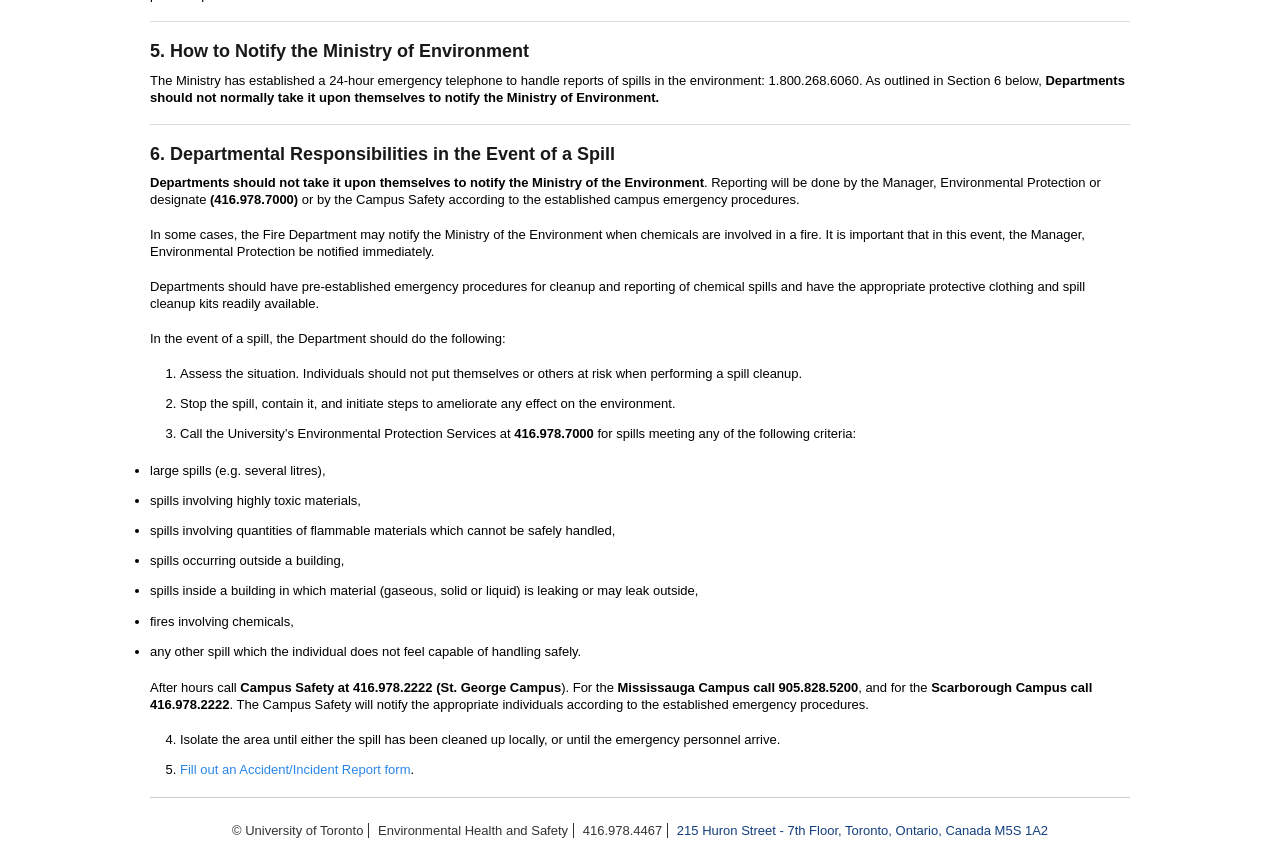Refer to the image and provide an in-depth answer to the question: 
What is the 24-hour emergency telephone number for reporting spills?

The answer can be found in the StaticText element with the text 'The Ministry has established a 24-hour emergency telephone to handle reports of spills in the environment: 1.800.268.6060.'